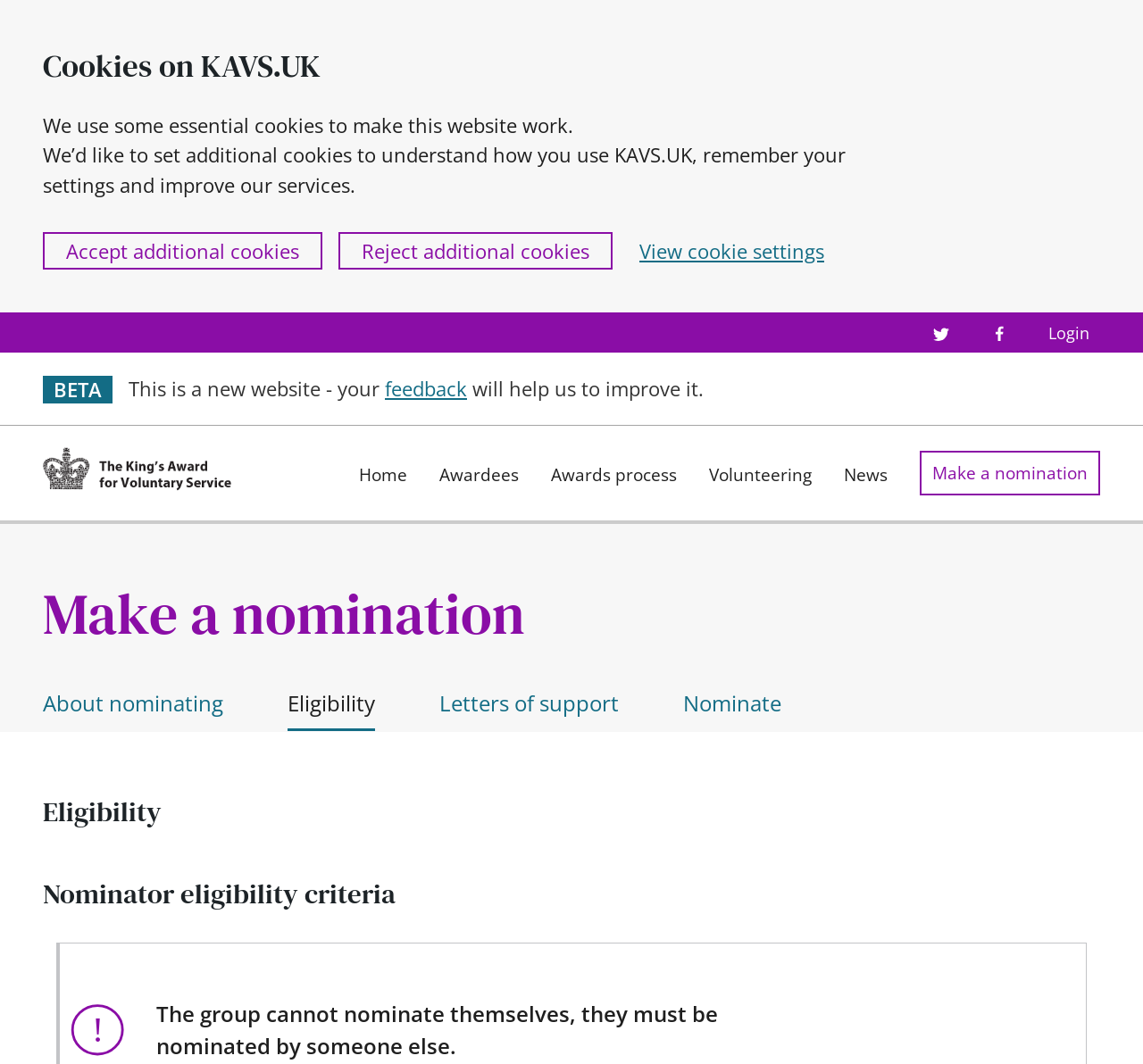What is the name of the award?
Respond with a short answer, either a single word or a phrase, based on the image.

The King's Award for Voluntary Service